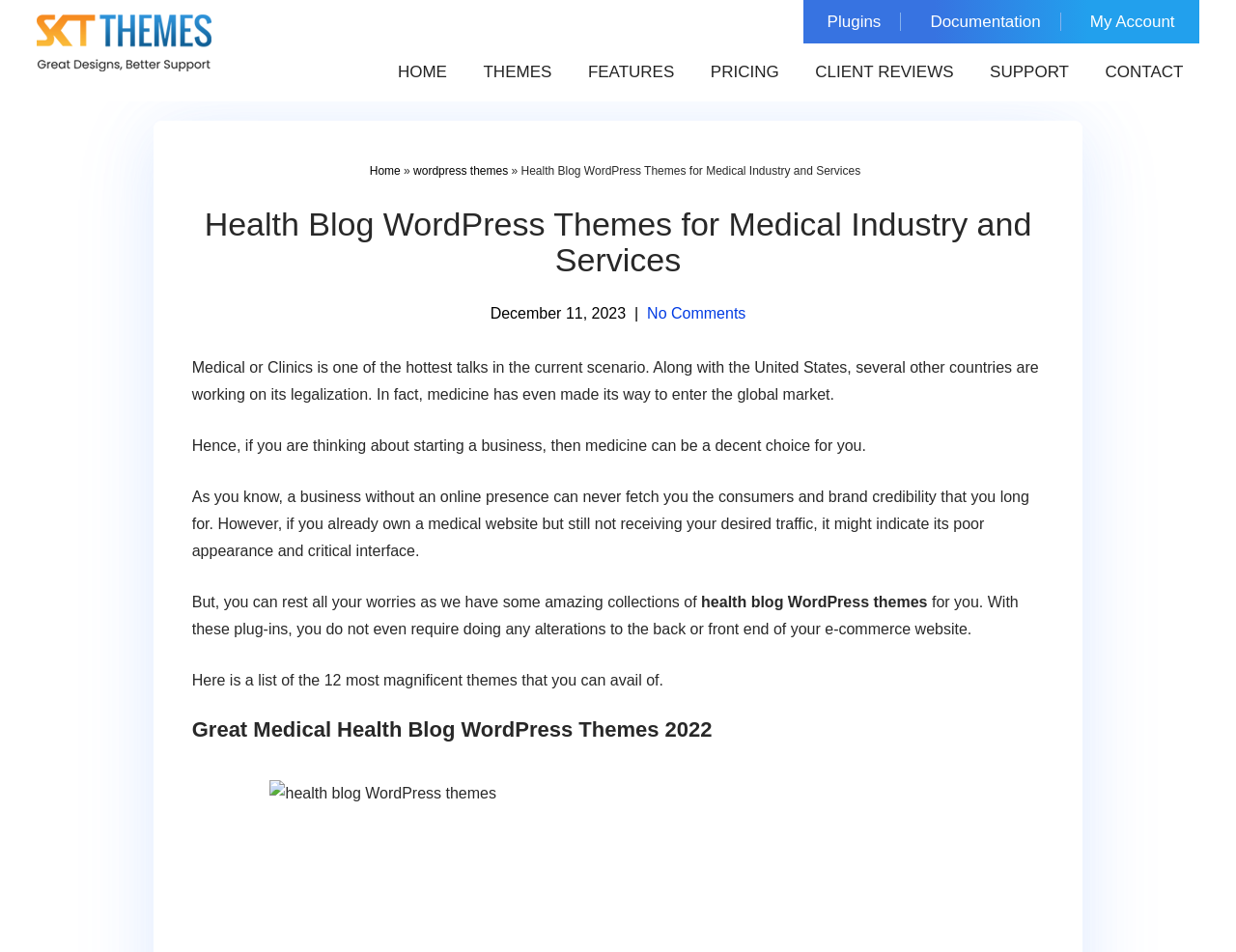Provide the bounding box coordinates for the area that should be clicked to complete the instruction: "read client reviews".

[0.647, 0.051, 0.784, 0.101]